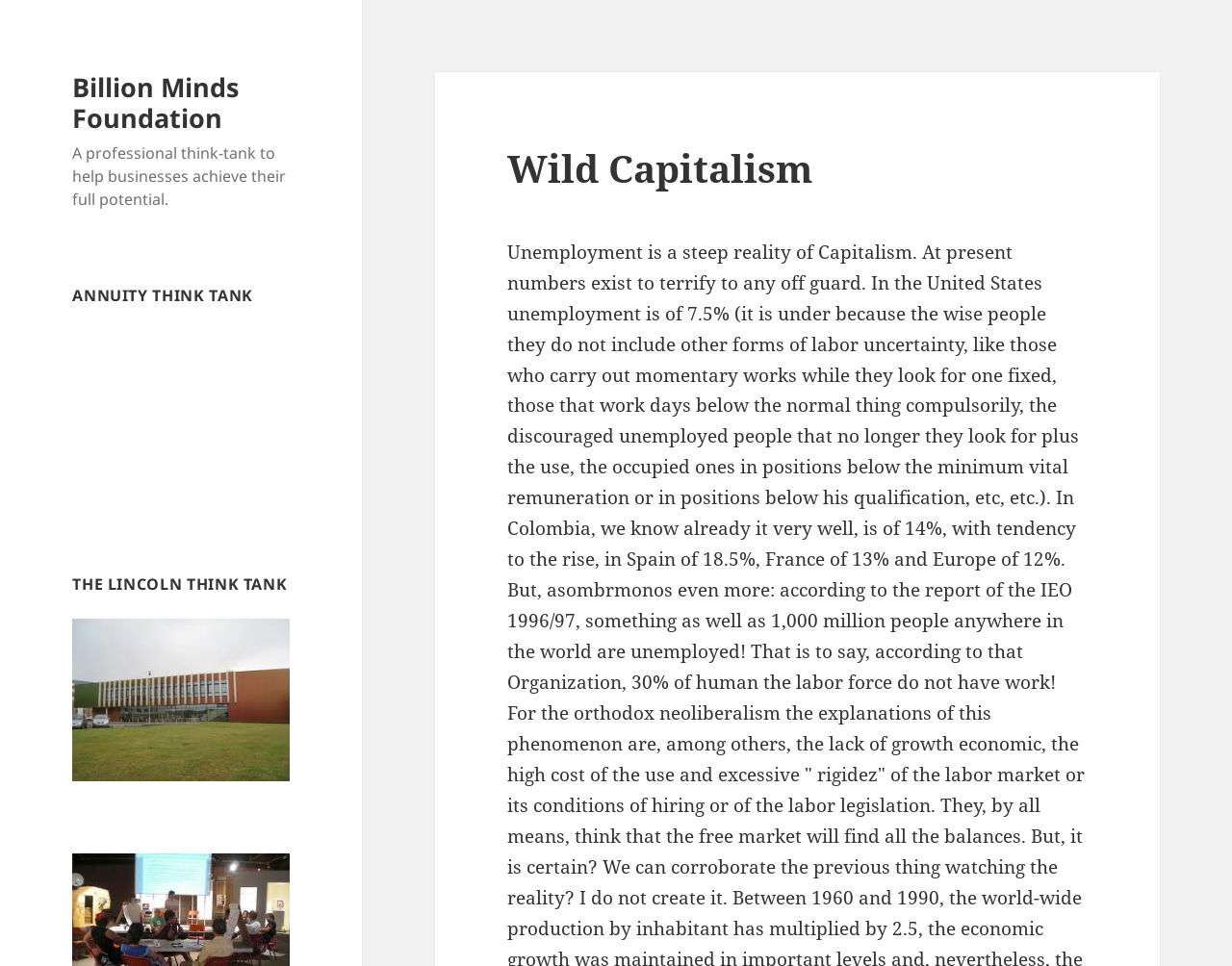Provide a thorough description of the webpage's content and layout.

The webpage is titled "Wild Capitalism – Billion Minds Foundation" and appears to be a professional think-tank website. At the top, there is a link to "Billion Minds Foundation" followed by a brief description of the organization as "A professional think-tank to help businesses achieve their full potential." 

Below the description, there are two headings: "ANNUITY THINK TANK" and "THE LINCOLN THINK TANK", which are likely categories or sections of the think-tank. Between these two headings, there is a disabled plugin object and an embedded object, which may be non-interactive elements or placeholders.

To the right of the "THE LINCOLN THINK TANK" heading, there is an image that takes up a significant portion of the page. Above the image, there is a header section with a heading titled "Wild Capitalism", which is likely the main title of the webpage or the think-tank's focus area.